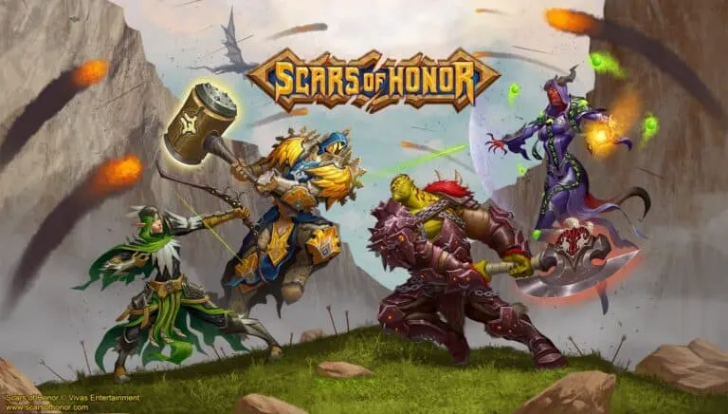Detail every aspect of the image in your description.

The image depicts a vibrant and action-packed scene from the indie MMORPG "Scars of Honor," which features a dynamic clash between various characters representing different factions in the game. In the foreground, we see four diverse warriors preparing for battle—each with distinctive armor and weapons. On the left, a cloaked figure wields a staff, exuding an aura of mystical power, while next to them, a heavily armored knight swings a massive hammer, showcasing brute strength. The center of the image features a fierce orc warrior adorned in menacing armor, brandishing a bloodied axe, indicating readiness for combat. On the right, a sorceress clad in dark robes is casting a spell, her hands glowing with magical energy. The background highlights a rugged landscape with jagged cliffs, intensifying the sense of conflict, while colored projectiles soar through the air, hinting at the ongoing battle. The bold title "SCARS OF HONOR" prominently arcs above the scene, encapsulating the game's essence of epic confrontations and valor among factions.

This artwork illustrates the game’s commitment to returning to the traditional roots of the MMORPG genre, emphasizing teamwork and camaraderie amidst the chaos of war, setting an exciting tone for what players can expect in their adventures.